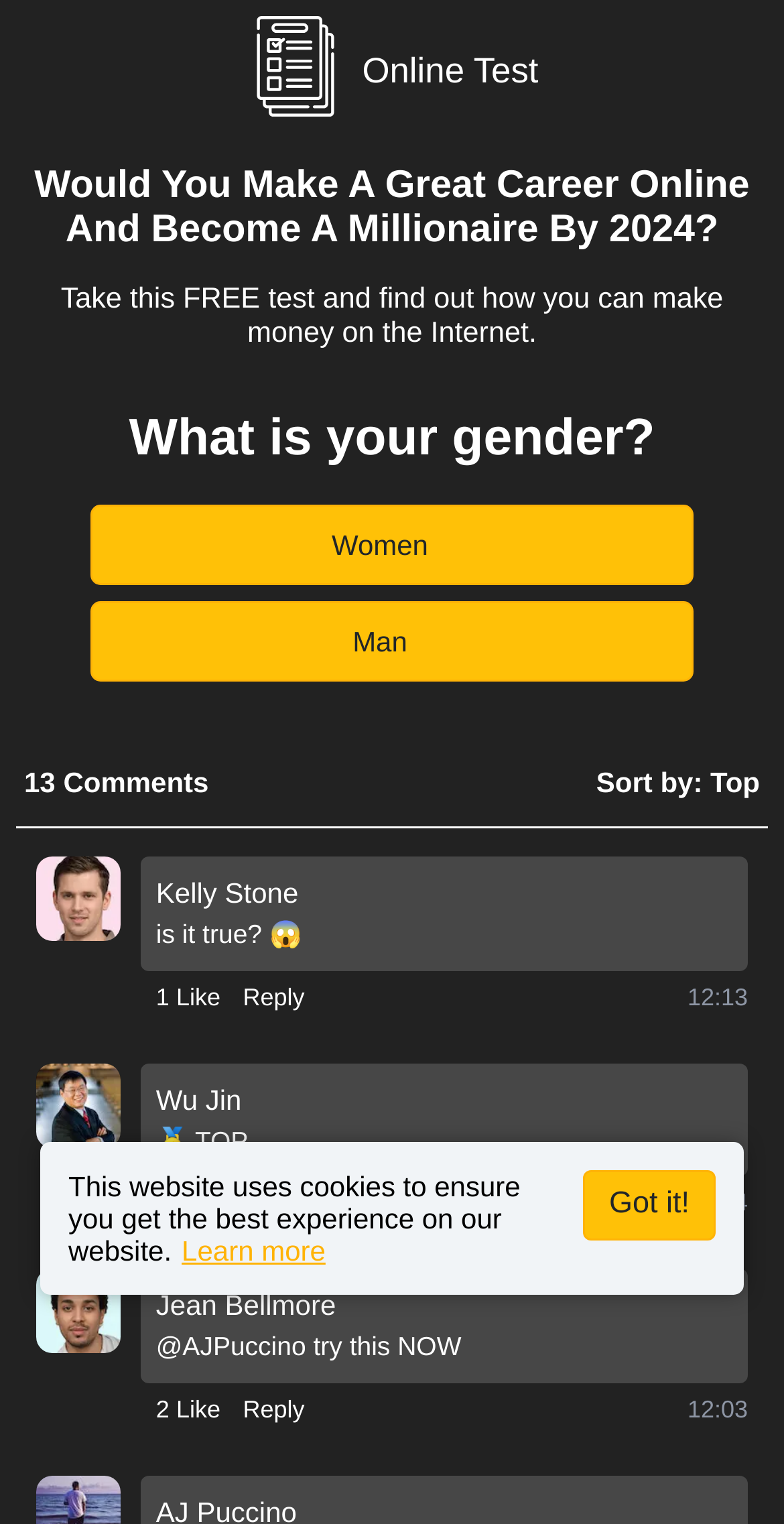Determine the bounding box coordinates of the region to click in order to accomplish the following instruction: "Click the 'Learn more' link". Provide the coordinates as four float numbers between 0 and 1, specifically [left, top, right, bottom].

[0.232, 0.81, 0.415, 0.831]